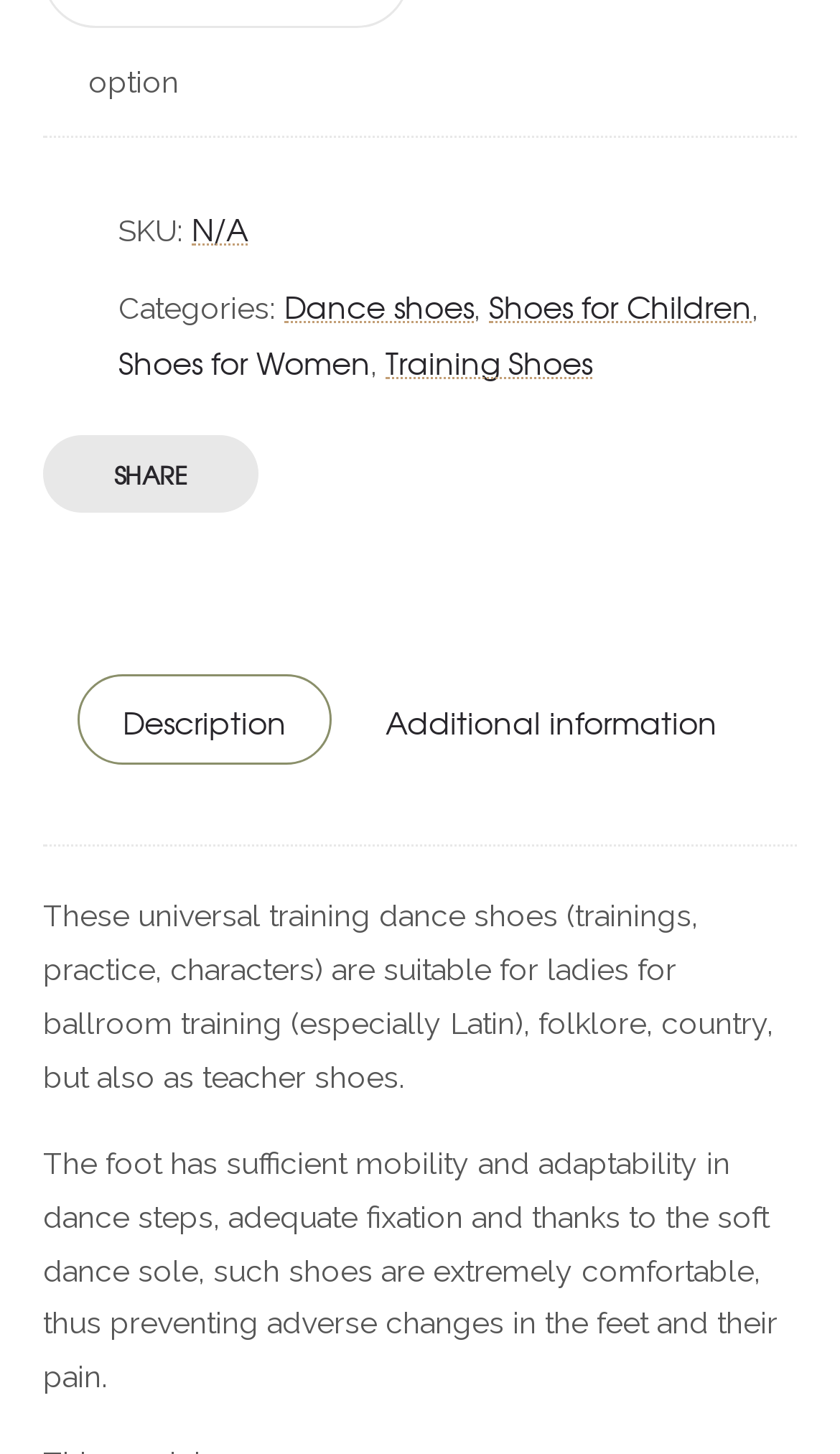Use a single word or phrase to answer the following:
What is the material of the shoe's upper and sole?

Genuine leather